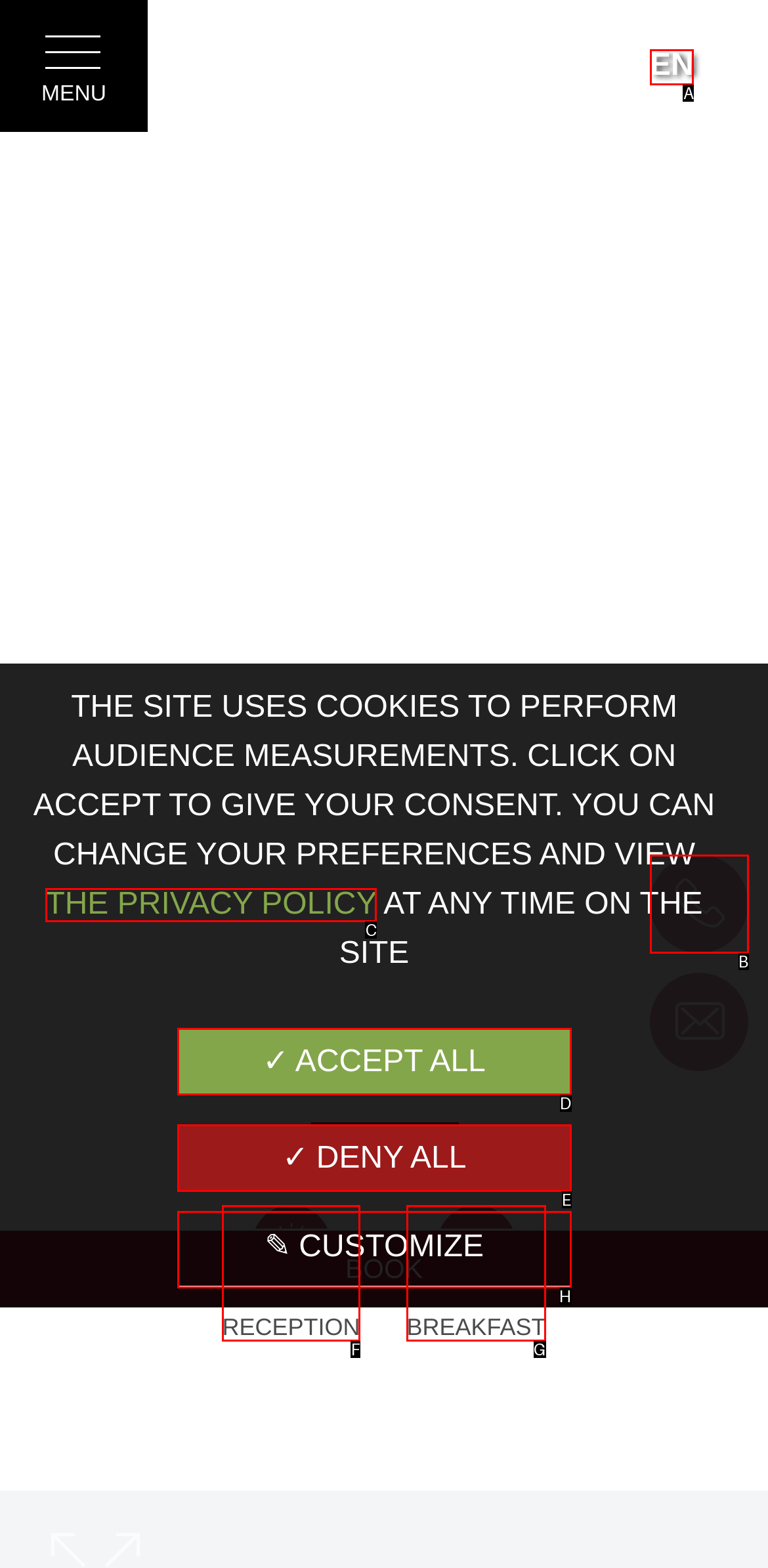Identify the HTML element that corresponds to the following description: ✓ Accept all. Provide the letter of the correct option from the presented choices.

D